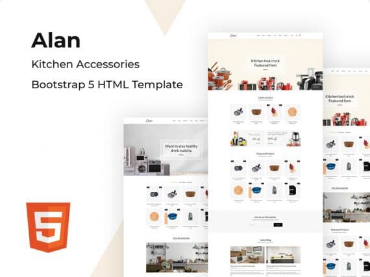Craft a descriptive caption that covers all aspects of the image.

The image showcases the "Alan - Kitchen Accessories Bootstrap 5 HTML Template." It features an elegant and modern web design, emphasizing various kitchen products displayed nicely across multiple sections of the layout. The template highlights a minimalist aesthetic with a palette that complements kitchen accessories, making it perfect for eCommerce sites specializing in kitchenware. The design incorporates user-friendly navigation and visually appealing product presentations, making it easy for visitors to explore and purchase items. Prominently displayed is the HTML5 logo, symbolizing its compatibility and modern web standards. This template is ideal for anyone looking to establish an online presence in the kitchen accessories market.